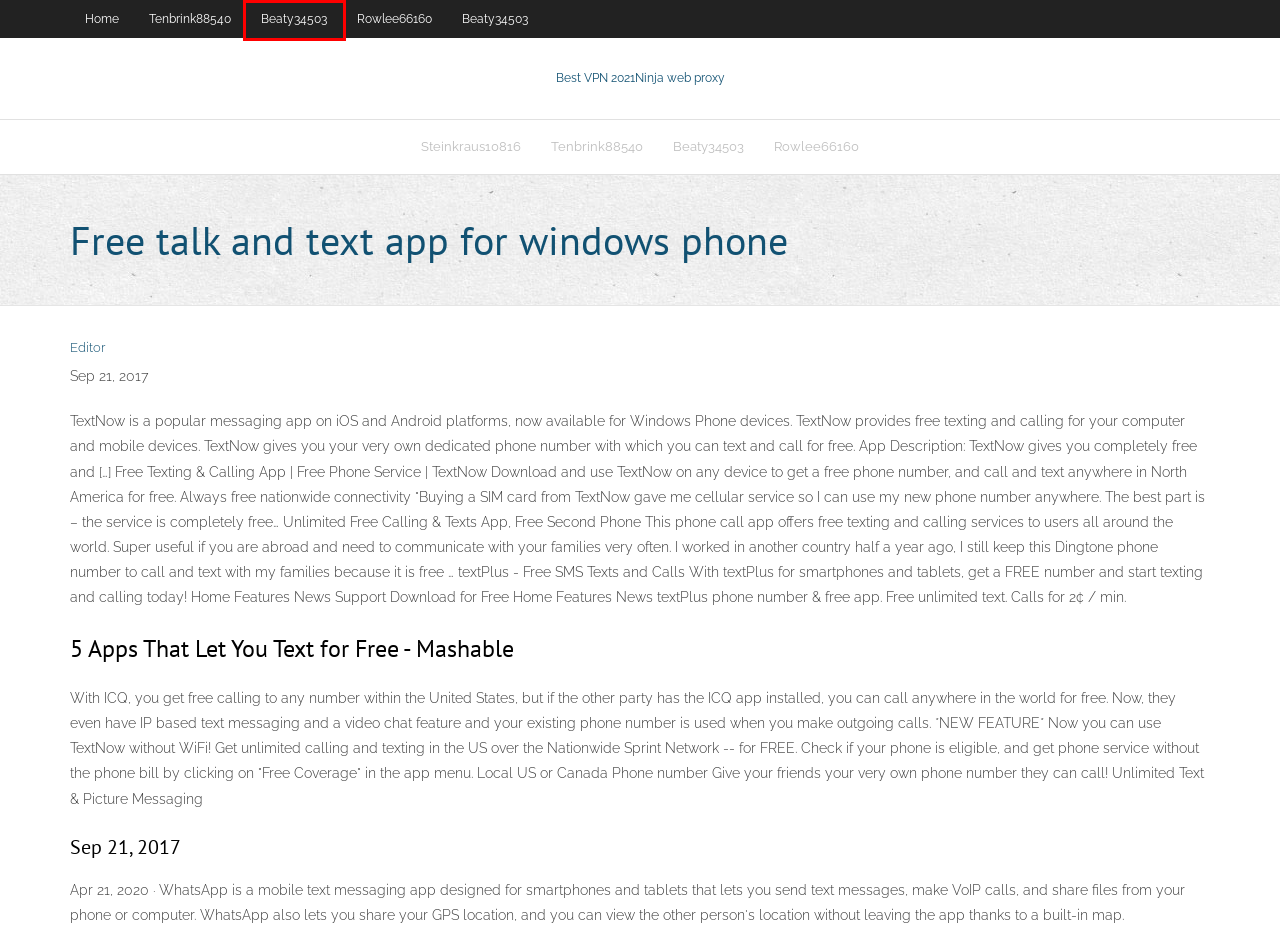Examine the screenshot of a webpage with a red bounding box around a specific UI element. Identify which webpage description best matches the new webpage that appears after clicking the element in the red bounding box. Here are the candidates:
A. Subaru service manual download
B. Steinkraus10816 - topvpntlzl.web.app
C. Que poner en maquinas de oficina o taller que sepa manejar
D. Beaty34503 , topvpntlzl.web.app
E. Linksy login bsxun
F. Rowlee66160 , topvpntlzl.web.app
G. ¿cuáles son las acciones preferidas después de la declaración de impuestos_ kffgh
H. nfc tags how to use - topvpntlzl.web.app

D